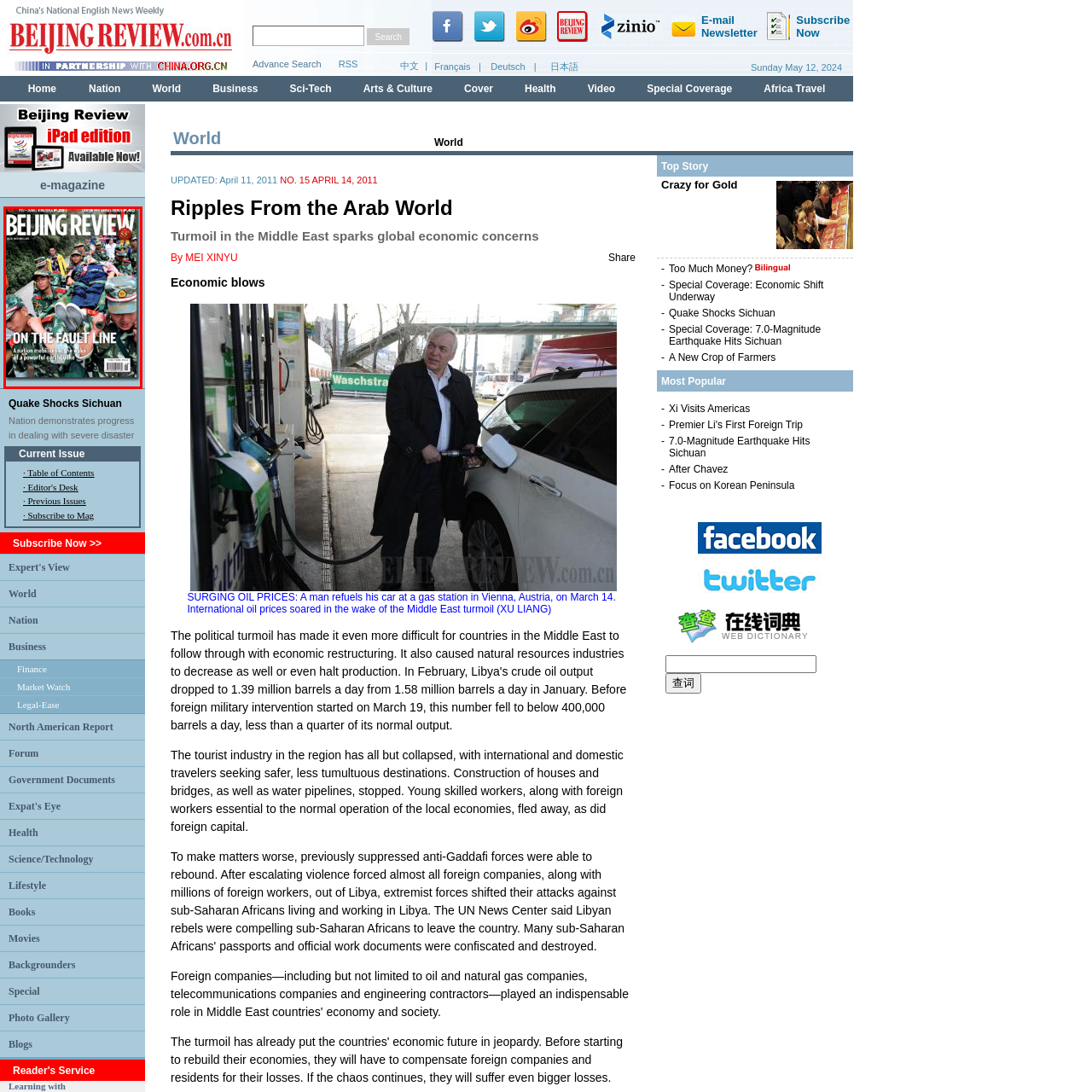What are the uniformed people carrying?
Observe the image inside the red-bordered box and offer a detailed answer based on the visual details you find.

The caption describes the scene where a group of uniformed emergency responders are carrying an injured person on a stretcher, reflecting the urgency and gravity of the situation in the aftermath of the earthquake.